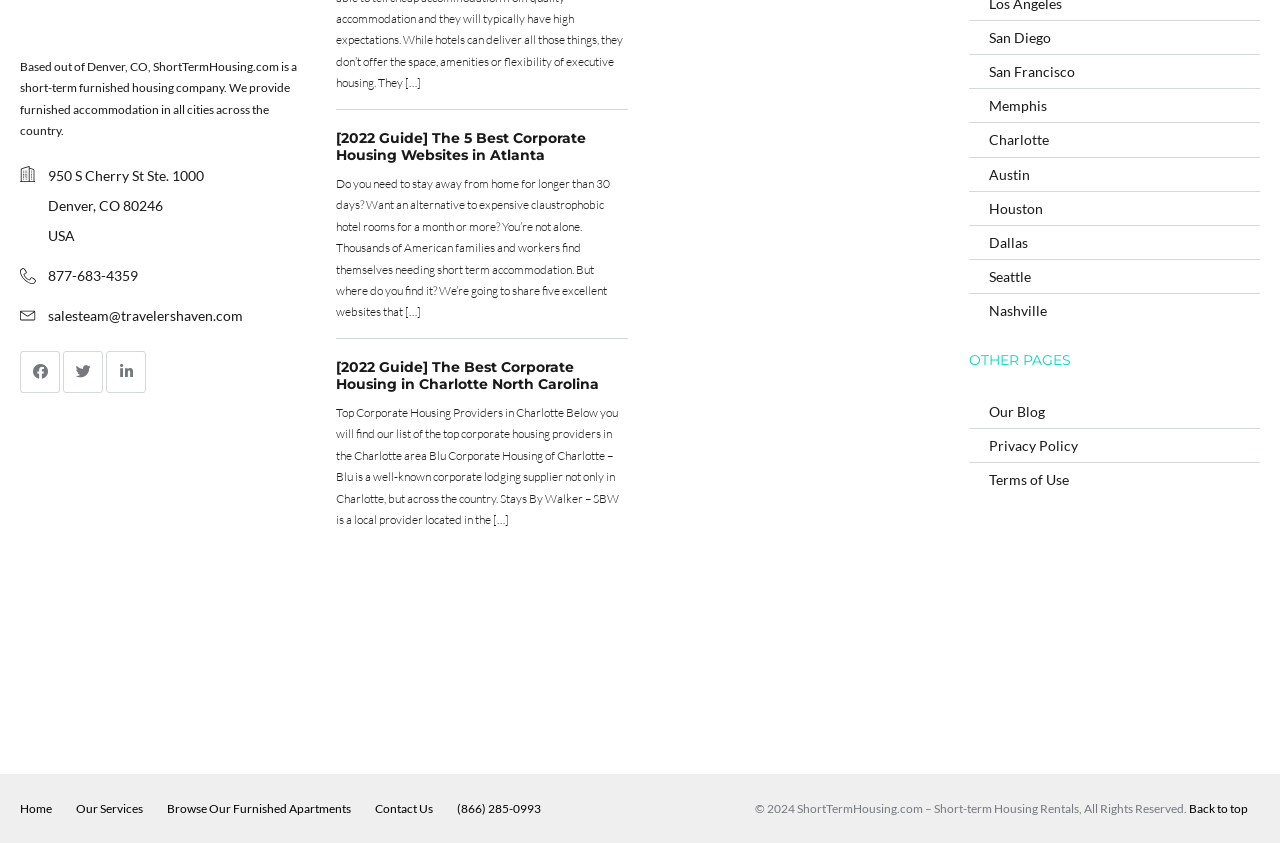Answer the following query concisely with a single word or phrase:
How many articles are listed?

2